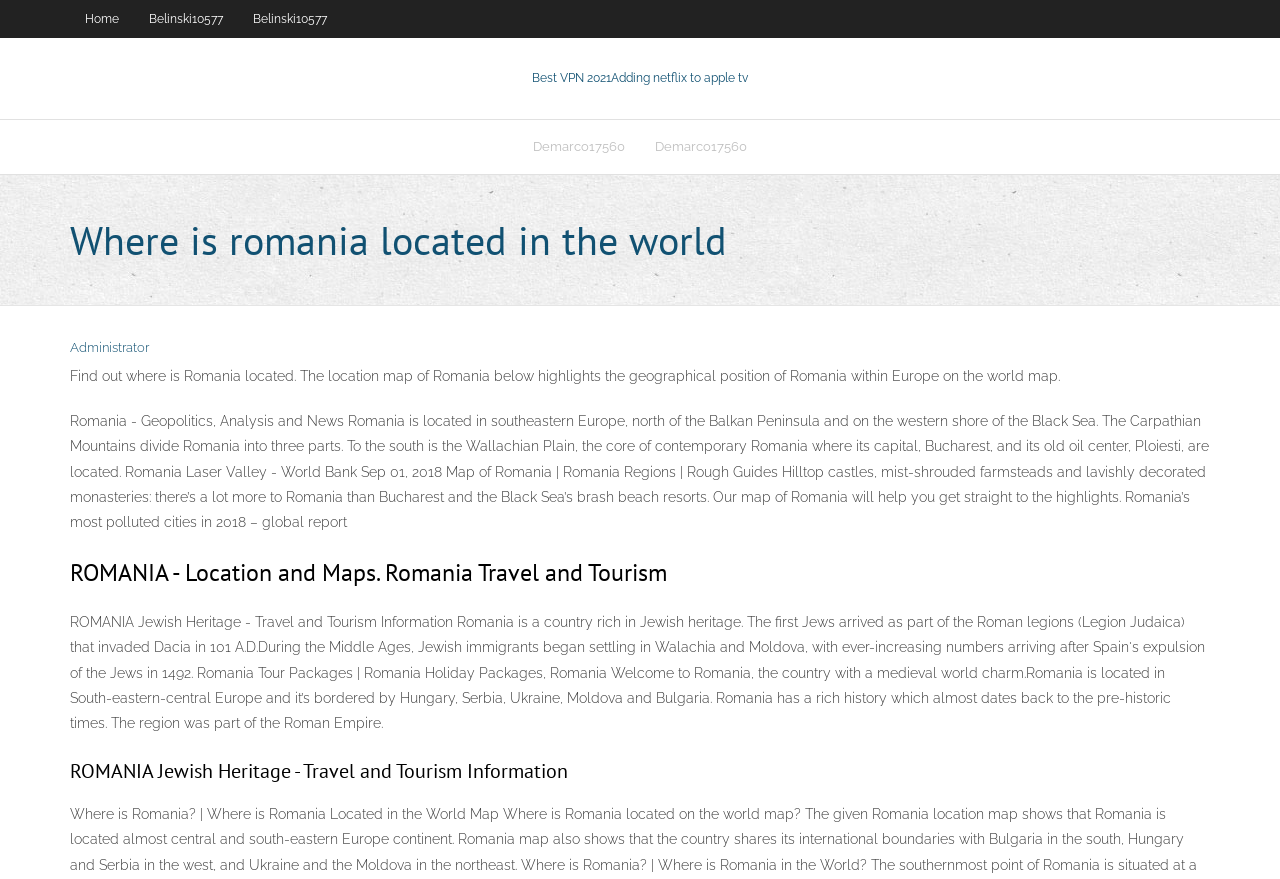What is the capital of Romania?
Answer the question with a detailed explanation, including all necessary information.

Based on the webpage content, specifically the StaticText element with the text 'To the south is the Wallachian Plain, the core of contemporary Romania where its capital, Bucharest, and its old oil center, Ploiesti, are located.', I can infer that Bucharest is the capital of Romania.